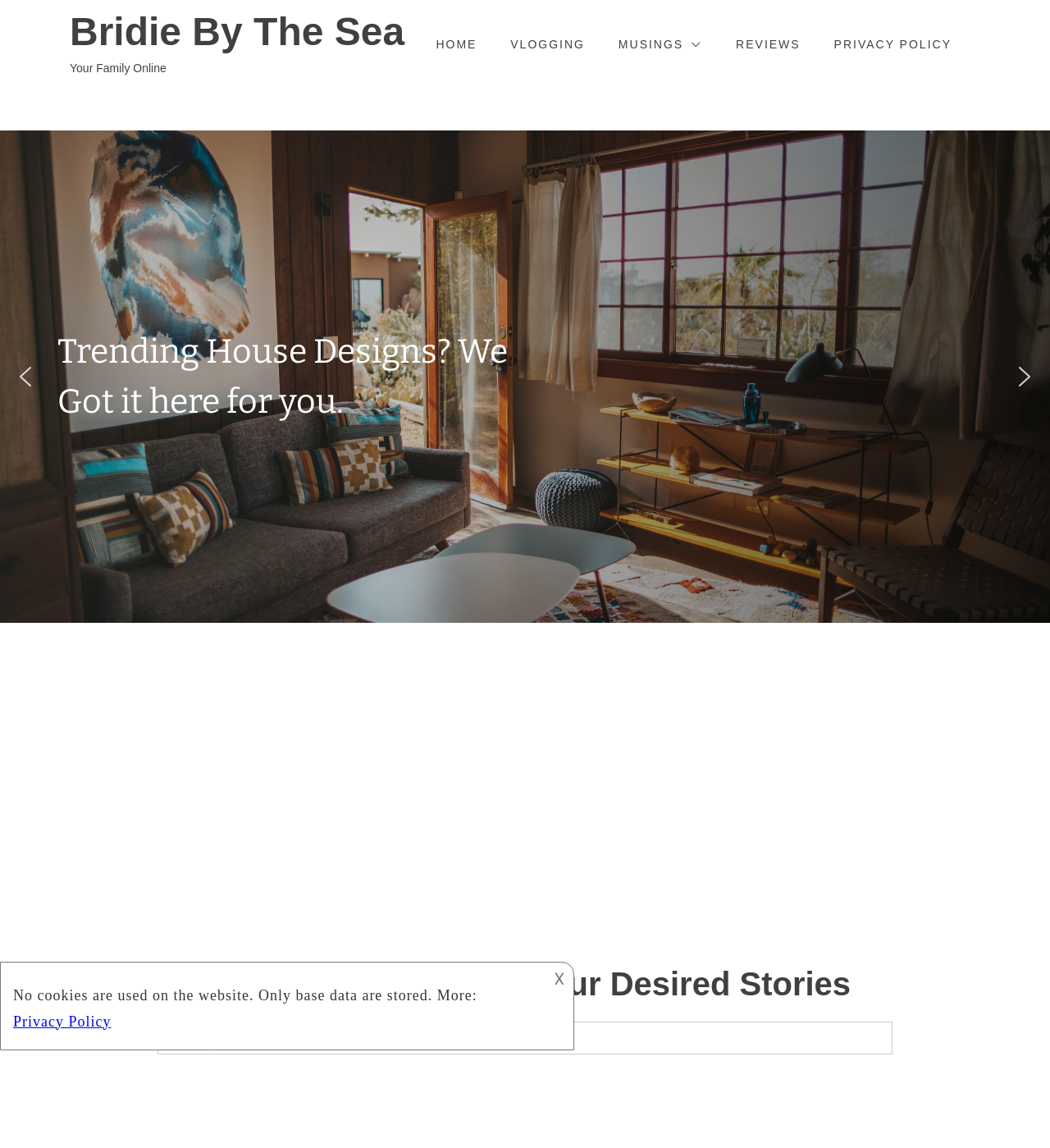Based on the visual content of the image, answer the question thoroughly: How many navigation links are available in the top menu?

The top menu has five navigation links: 'HOME', 'VLOGGING', 'MUSINGS', 'REVIEWS', and 'PRIVACY POLICY'. These links are located in a layout table element at the top of the webpage.